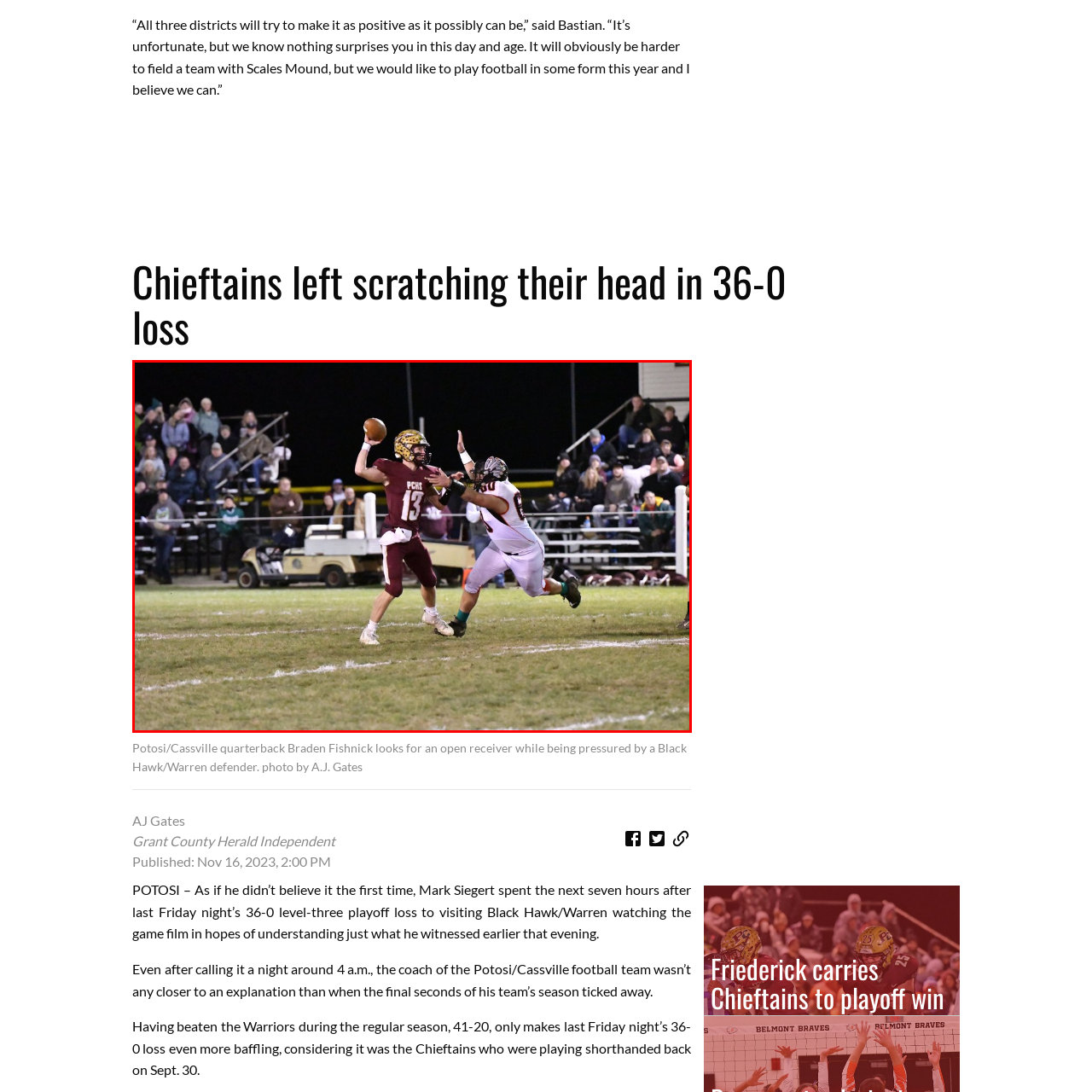Refer to the image area inside the black border, What time of day is the game taking place? 
Respond concisely with a single word or phrase.

Night